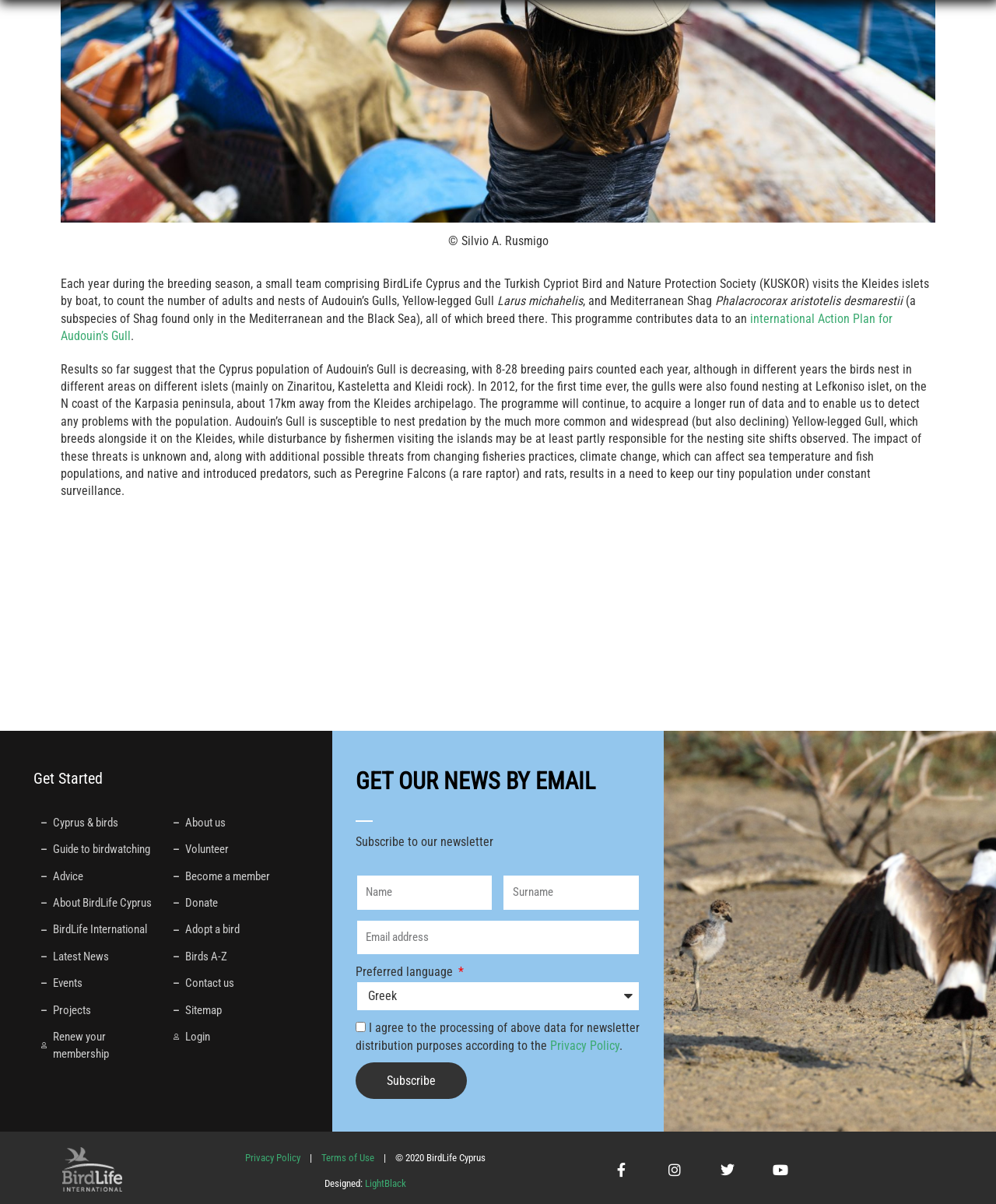What is the name of the organization mentioned in the footer?
Using the visual information, reply with a single word or short phrase.

BirdLife International